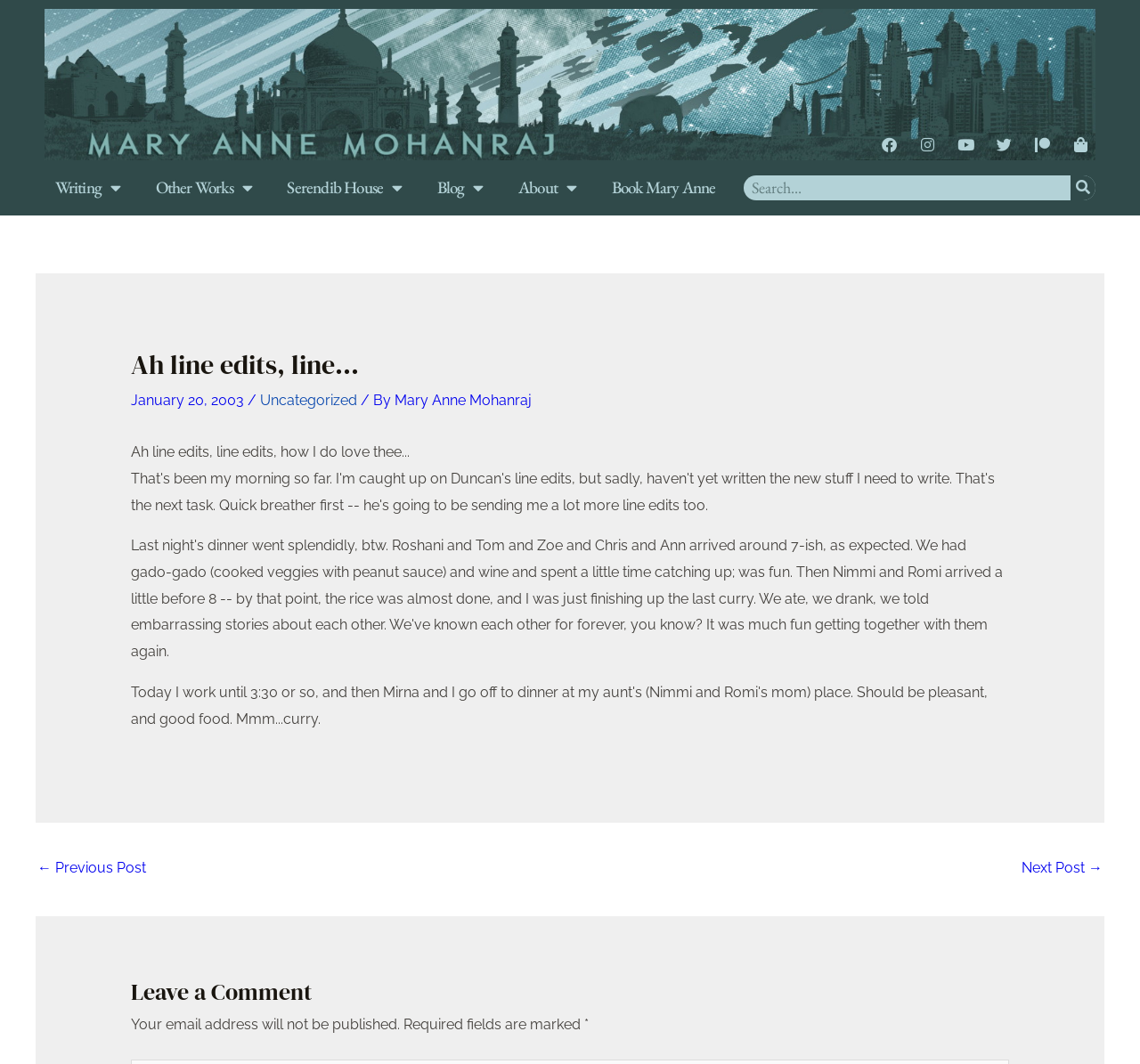Identify the bounding box coordinates of the clickable region necessary to fulfill the following instruction: "Visit Facebook page". The bounding box coordinates should be four float numbers between 0 and 1, i.e., [left, top, right, bottom].

[0.766, 0.122, 0.793, 0.15]